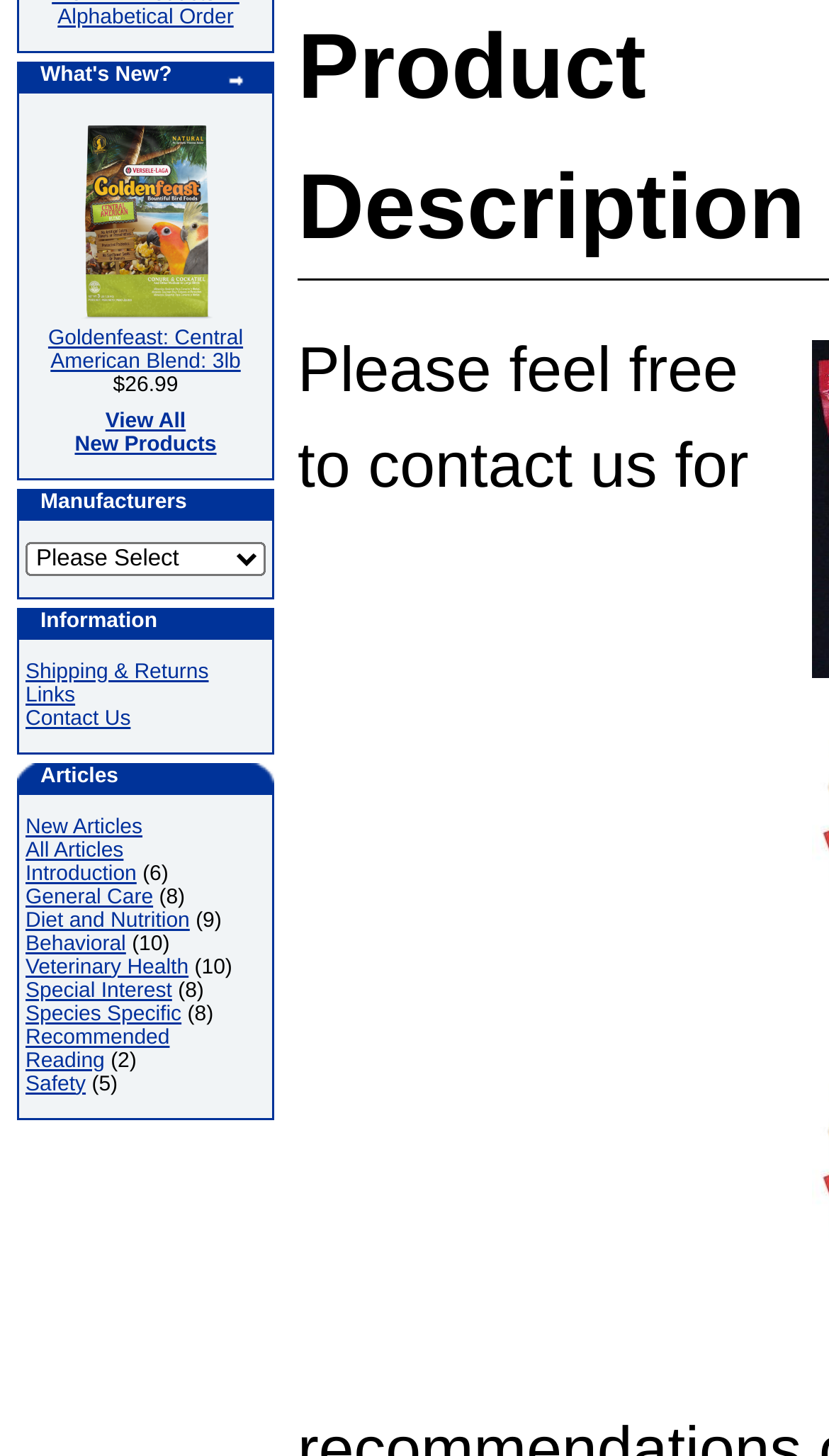Give the bounding box coordinates for the element described as: "Veterinary Health".

[0.031, 0.656, 0.227, 0.672]